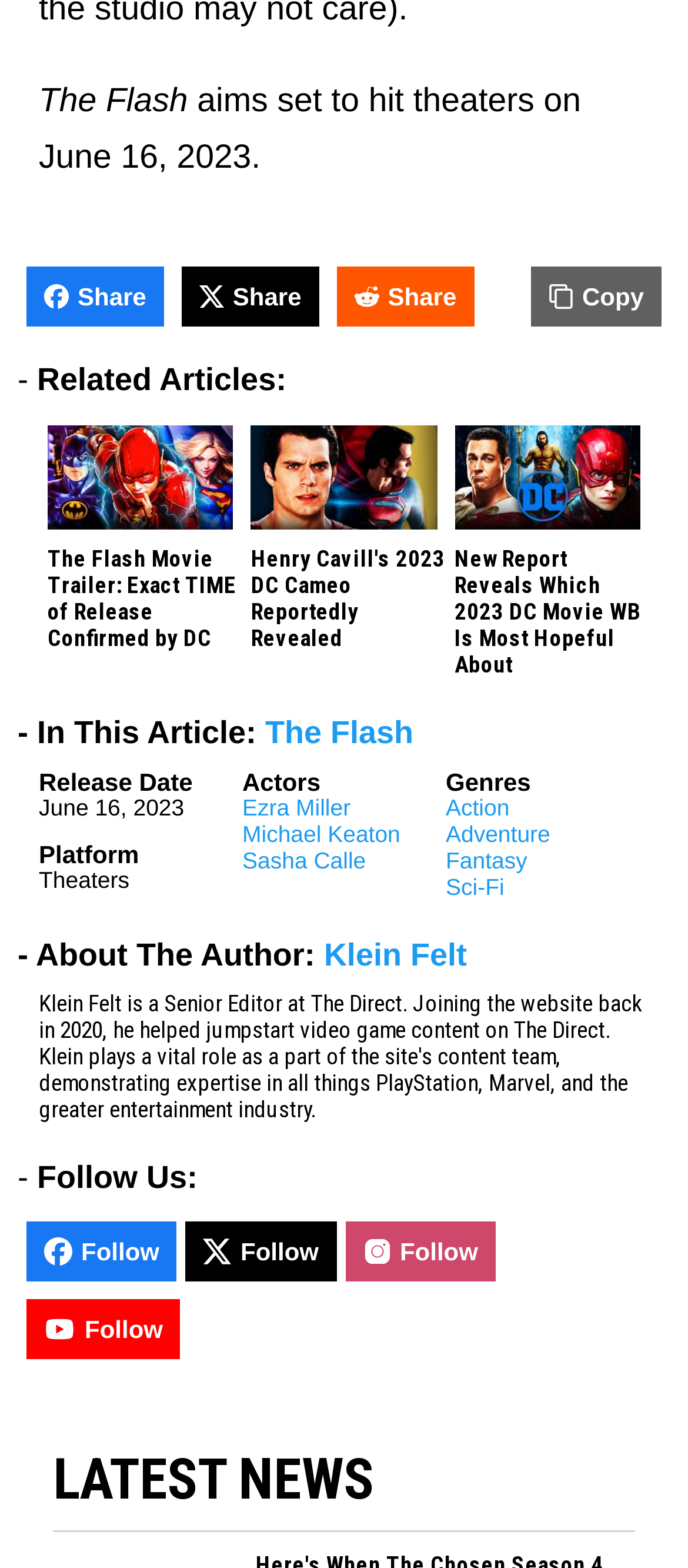Who are the actors in the movie?
Using the image, answer in one word or phrase.

Ezra Miller, Michael Keaton, Sasha Calle